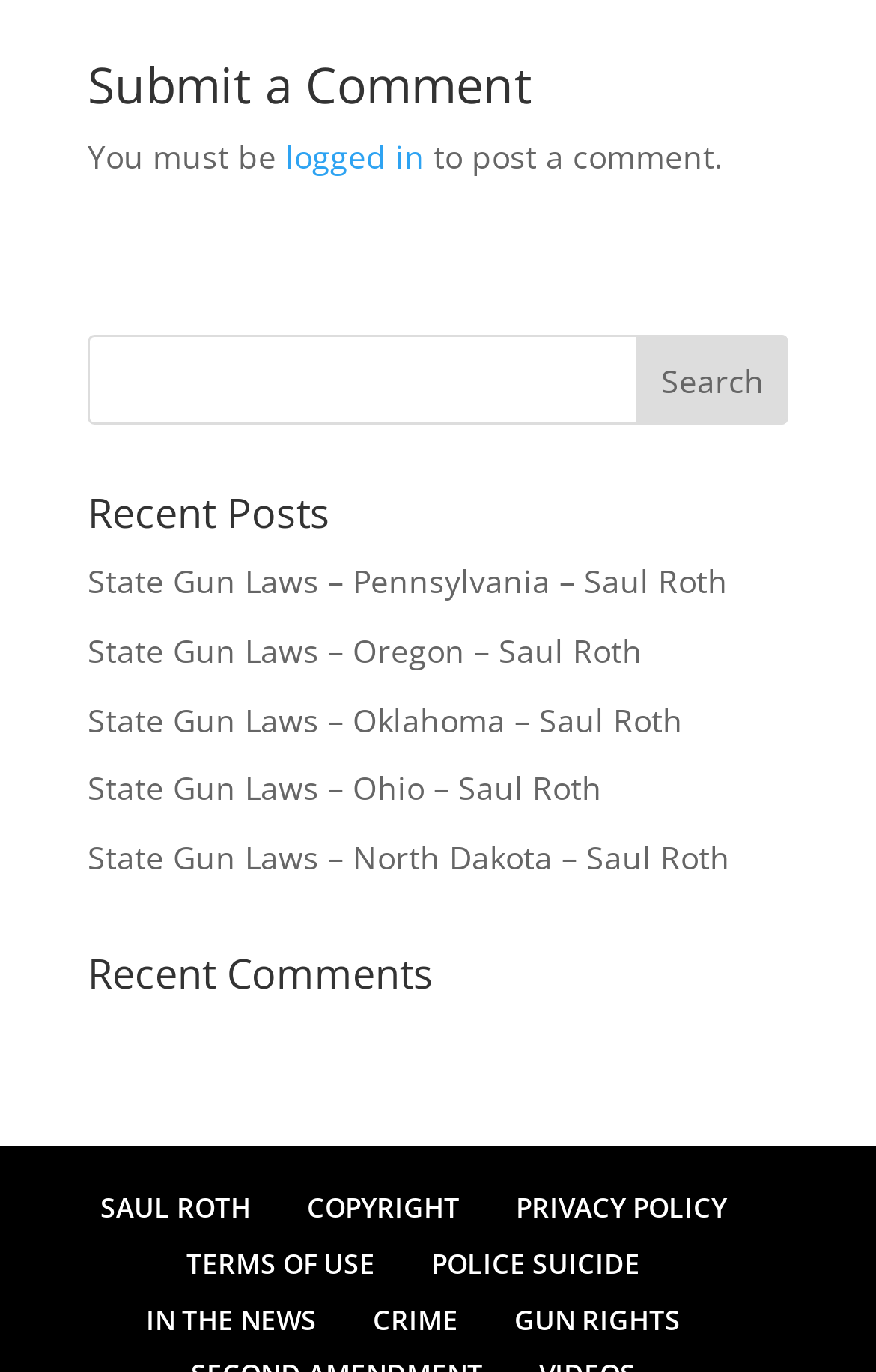Find the bounding box coordinates for the area you need to click to carry out the instruction: "Go to PRIVACY POLICY page". The coordinates should be four float numbers between 0 and 1, indicated as [left, top, right, bottom].

[0.588, 0.866, 0.829, 0.894]